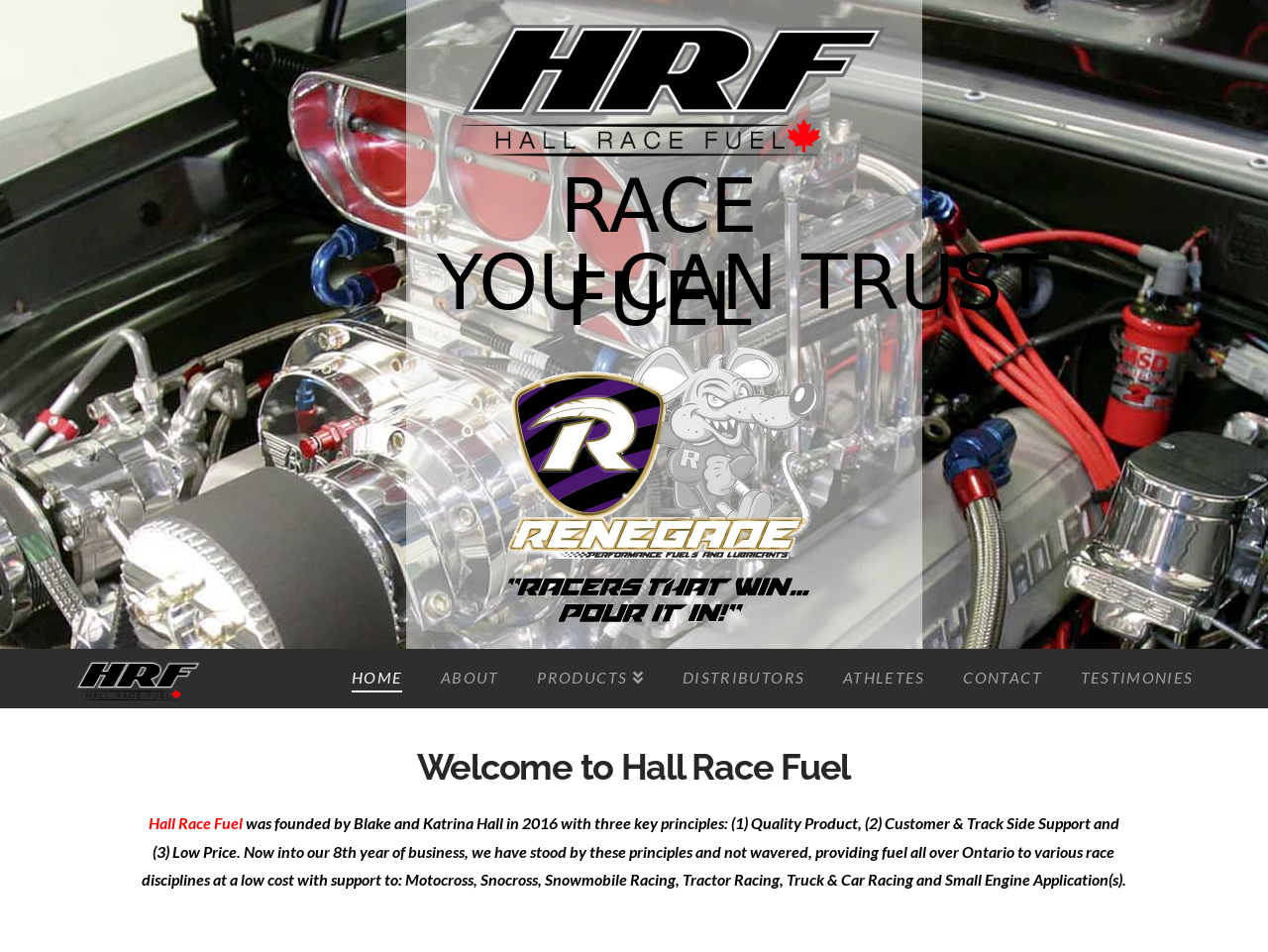Using the given description, provide the bounding box coordinates formatted as (top-left x, top-left y, bottom-right x, bottom-right y), with all values being floating point numbers between 0 and 1. Description: About

[0.332, 0.682, 0.408, 0.744]